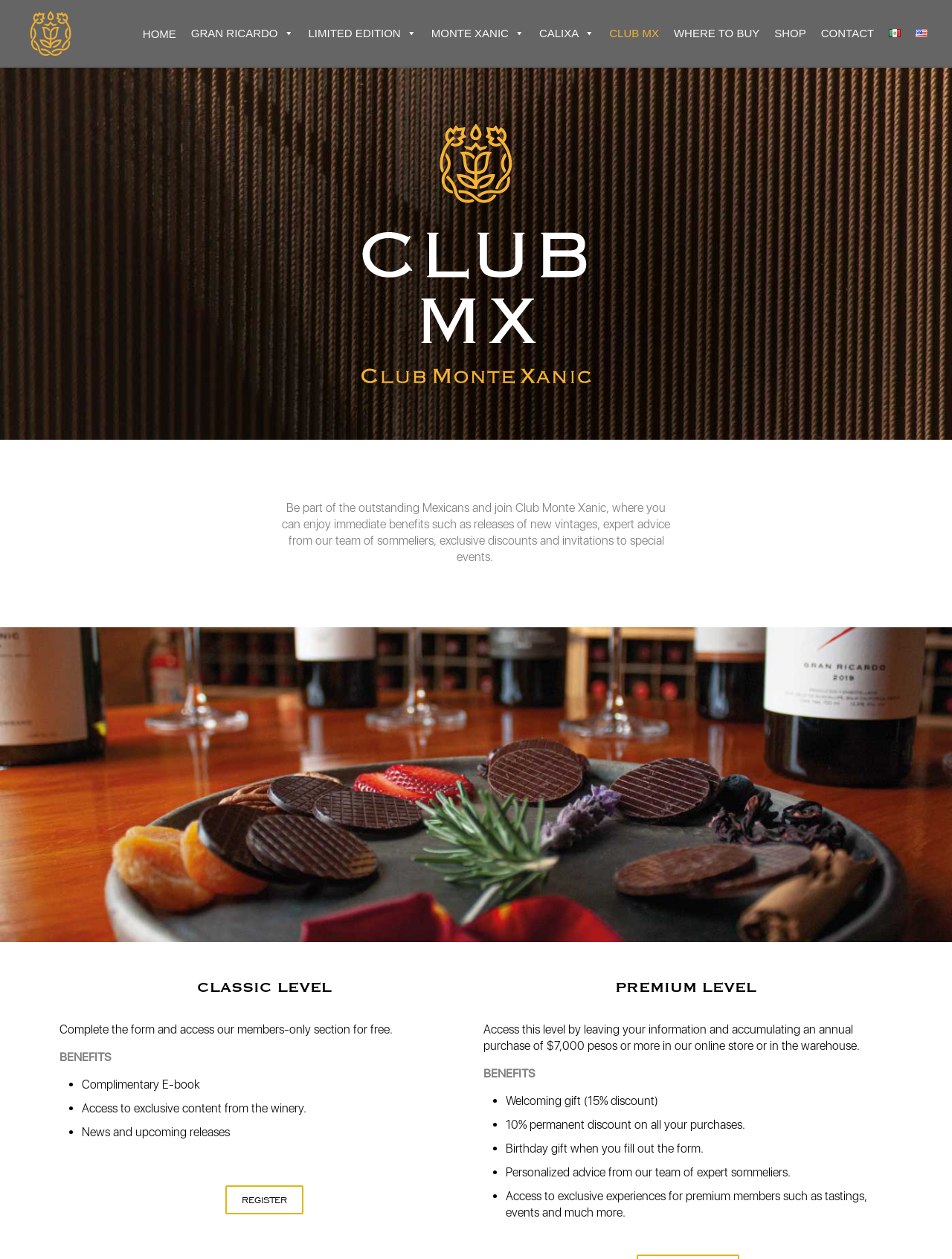Locate the bounding box coordinates of the segment that needs to be clicked to meet this instruction: "Click the REGISTER button".

[0.236, 0.941, 0.318, 0.965]